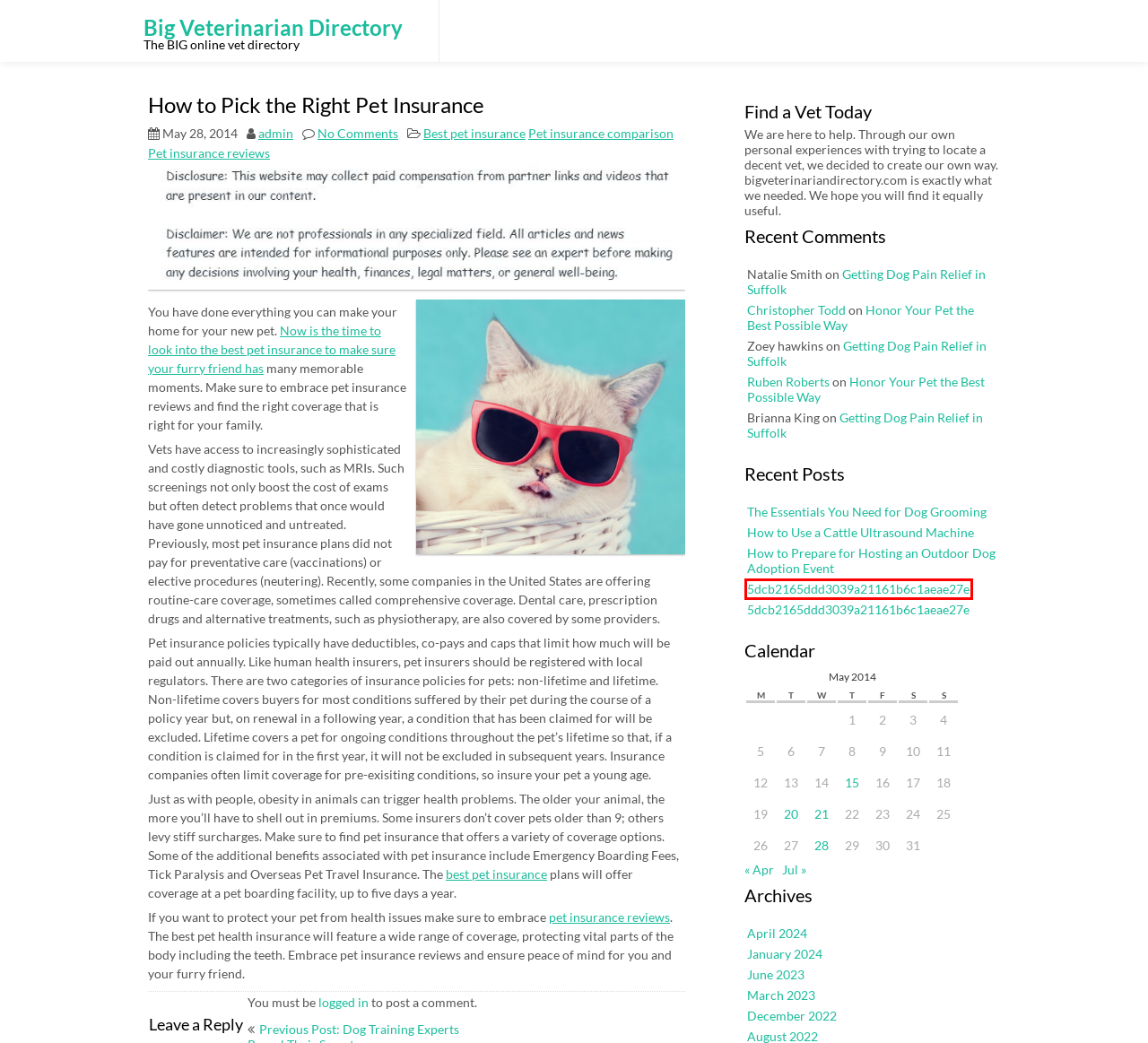You have a screenshot of a webpage with a red bounding box around an element. Choose the best matching webpage description that would appear after clicking the highlighted element. Here are the candidates:
A. Pet Insurance Australia | Award-Winning Pet Insurance 2024 | Get a Quote
B. admin, Author at Big Veterinarian Directory
C. Log In ‹ Big Veterinarian Directory — WordPress
D. January 2024 - Big Veterinarian Directory
E. 2014 Cleantech and Renewables IPO Statistics | Mintz Levin
F. 5dcb2165ddd3039a21161b6c1aeae27e - Big Veterinarian Directory
G. April 2024 - Big Veterinarian Directory
H. Pet insurance comparison Archives - Big Veterinarian Directory

F